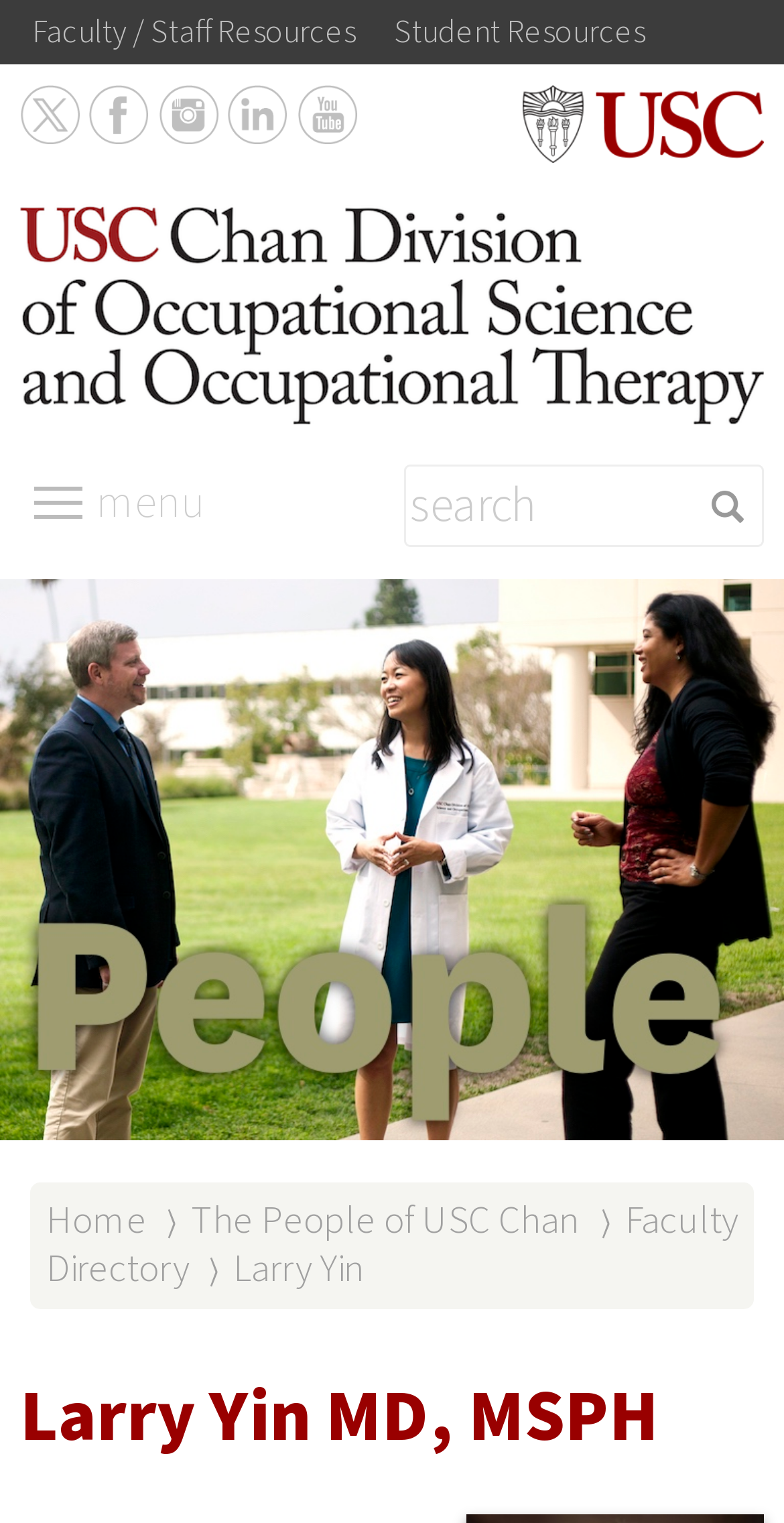What is the name of the person on the webpage?
Relying on the image, give a concise answer in one word or a brief phrase.

Larry Yin